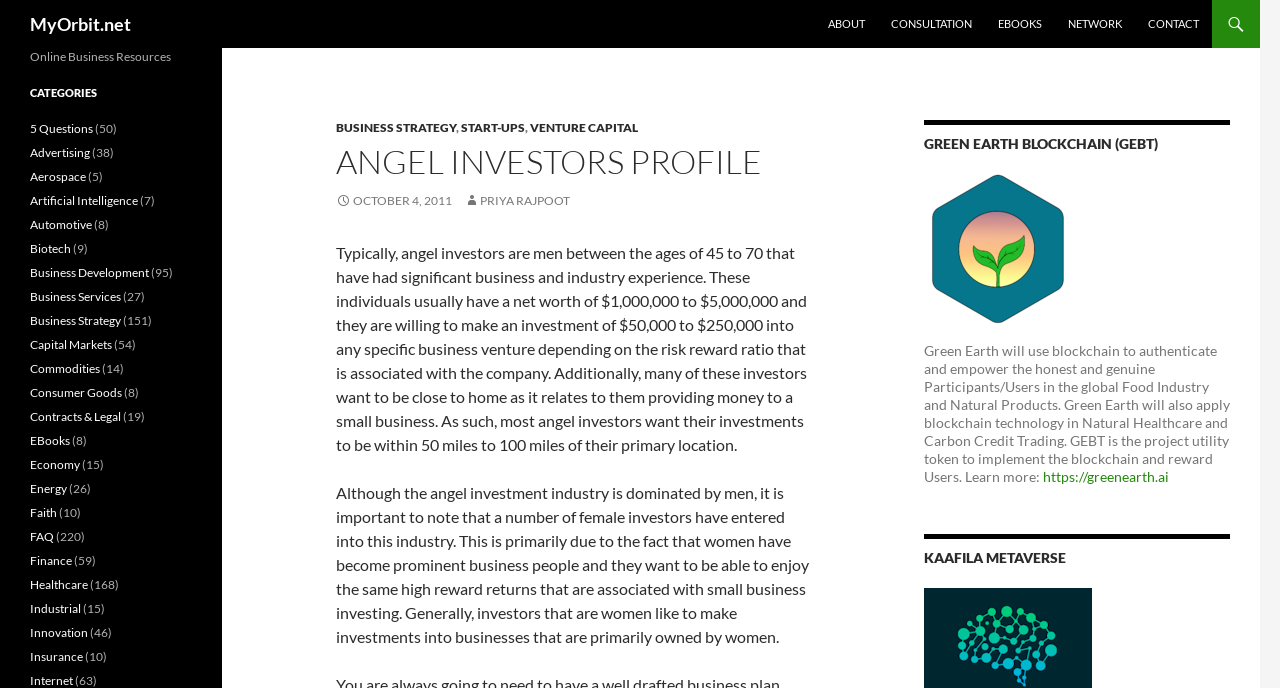Given the element description October 4, 2011, identify the bounding box coordinates for the UI element on the webpage screenshot. The format should be (top-left x, top-left y, bottom-right x, bottom-right y), with values between 0 and 1.

[0.262, 0.281, 0.353, 0.302]